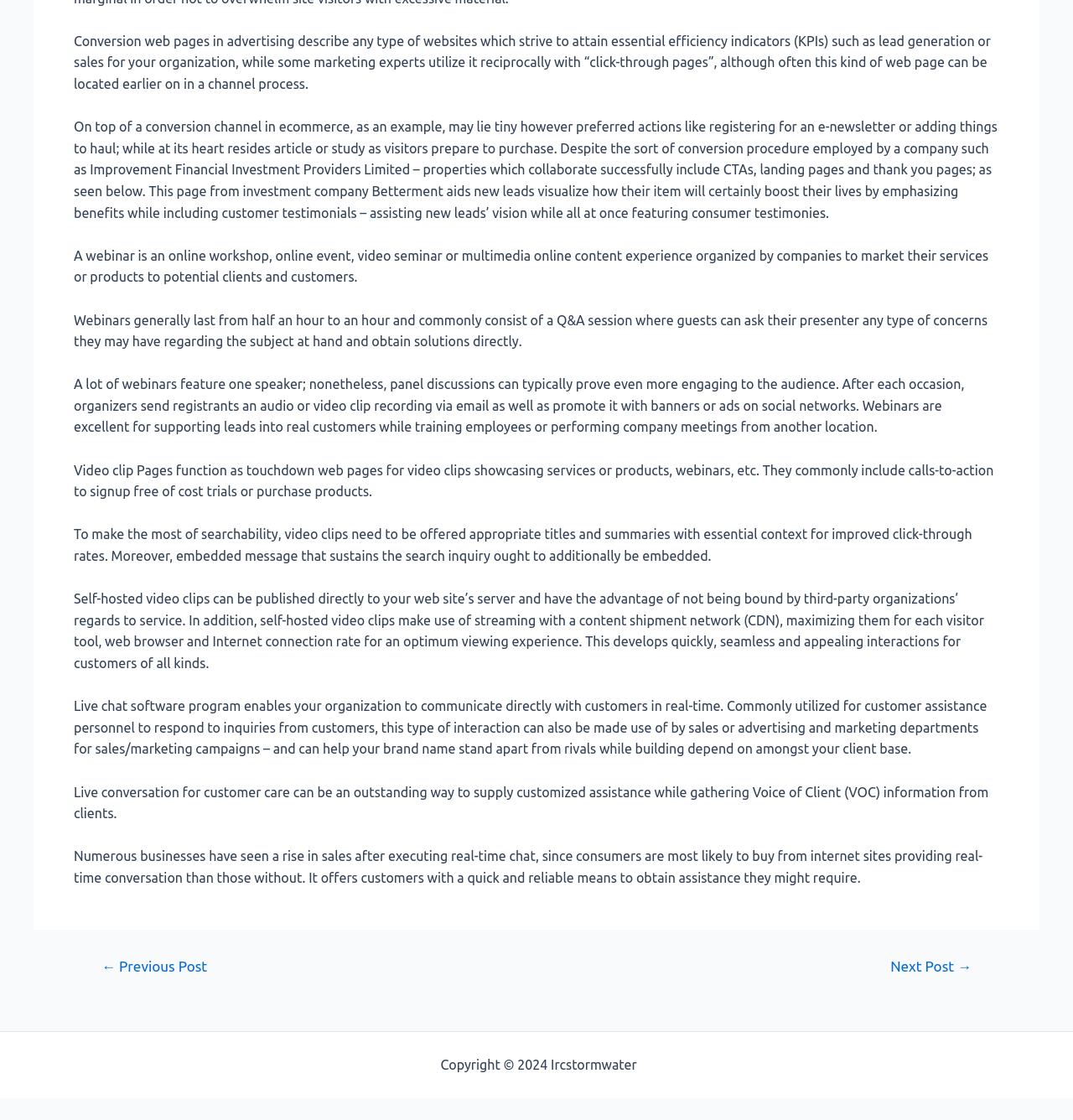Based on the element description: "TERENCE CRAWFORD", identify the UI element and provide its bounding box coordinates. Use four float numbers between 0 and 1, [left, top, right, bottom].

None